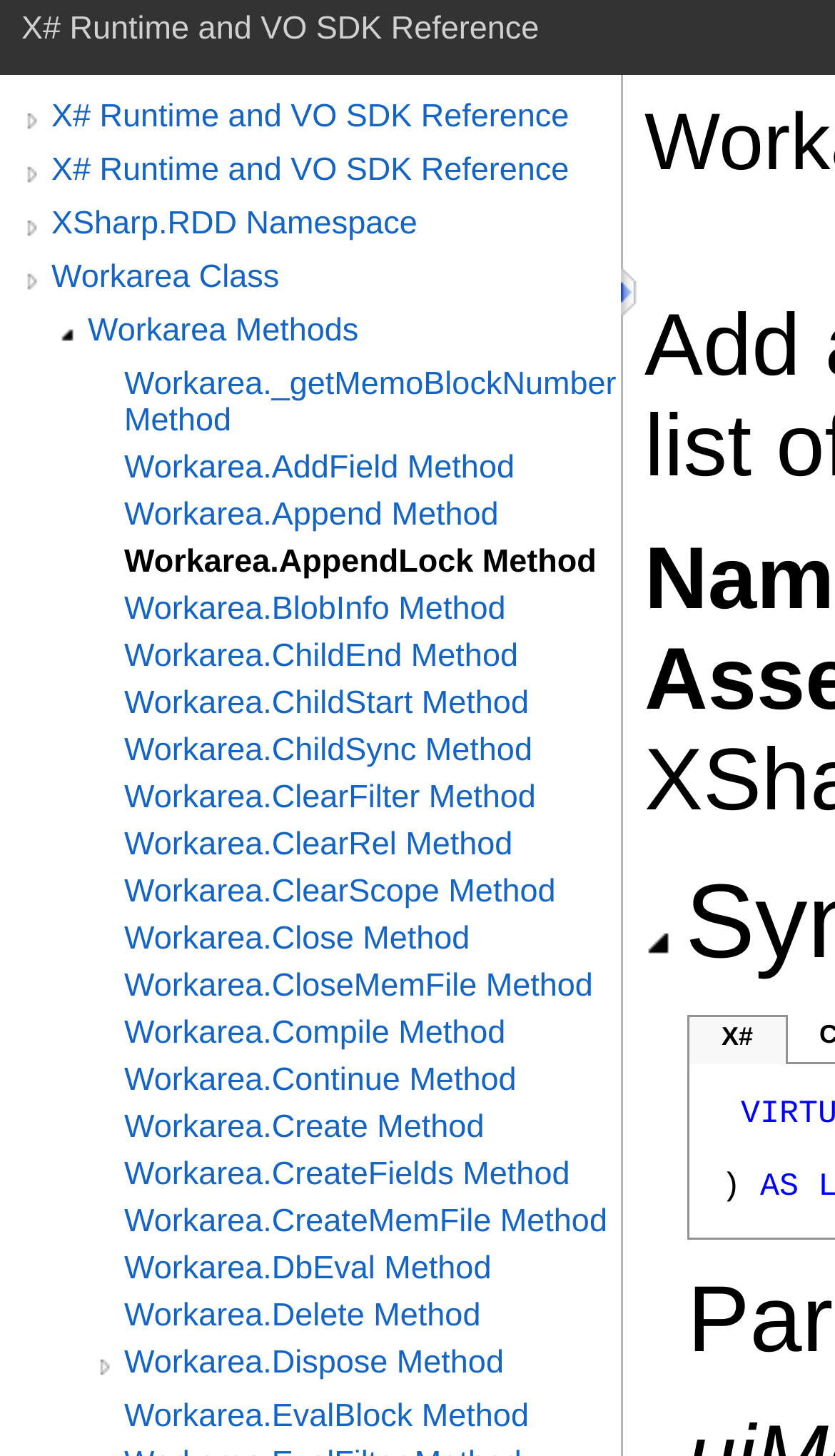Please specify the coordinates of the bounding box for the element that should be clicked to carry out this instruction: "Click on X#". The coordinates must be four float numbers between 0 and 1, formatted as [left, top, right, bottom].

[0.864, 0.702, 0.902, 0.722]